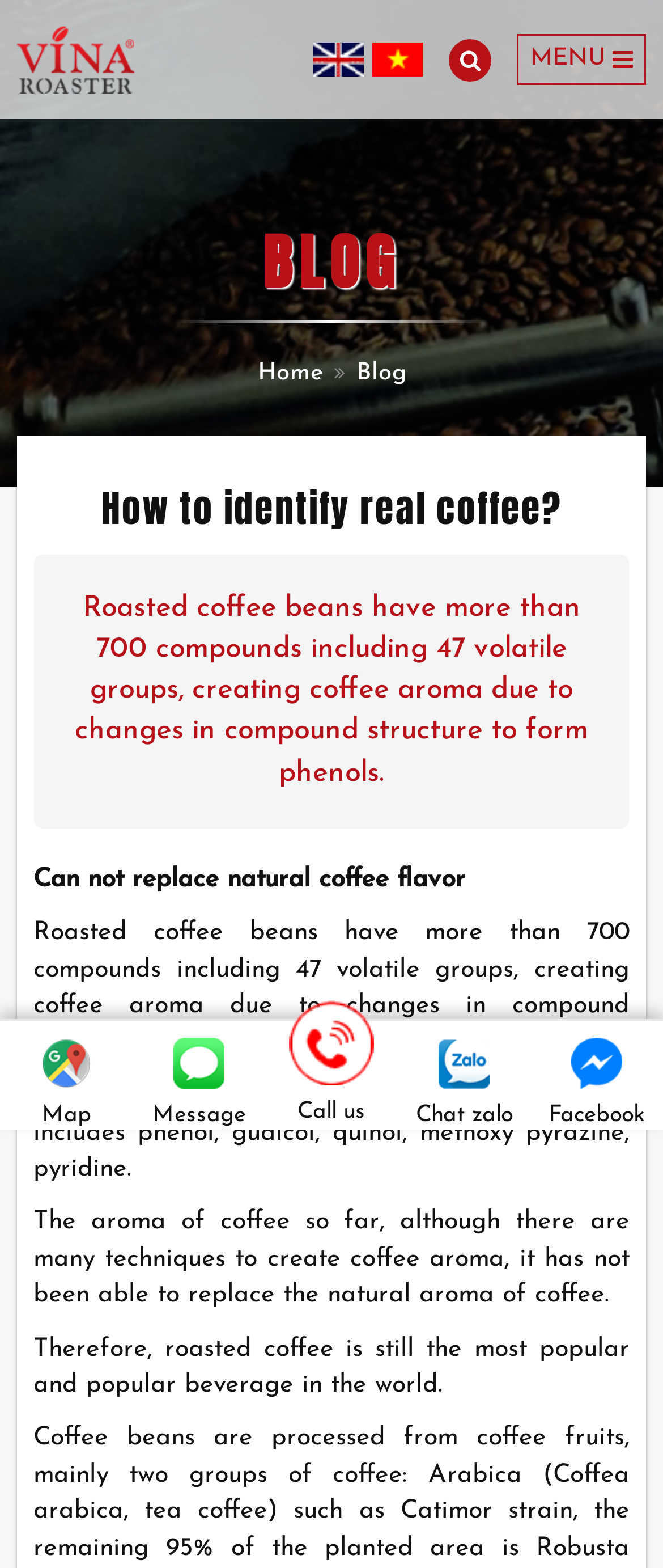Locate the bounding box coordinates of the element's region that should be clicked to carry out the following instruction: "View the map". The coordinates need to be four float numbers between 0 and 1, i.e., [left, top, right, bottom].

[0.0, 0.684, 0.2, 0.722]